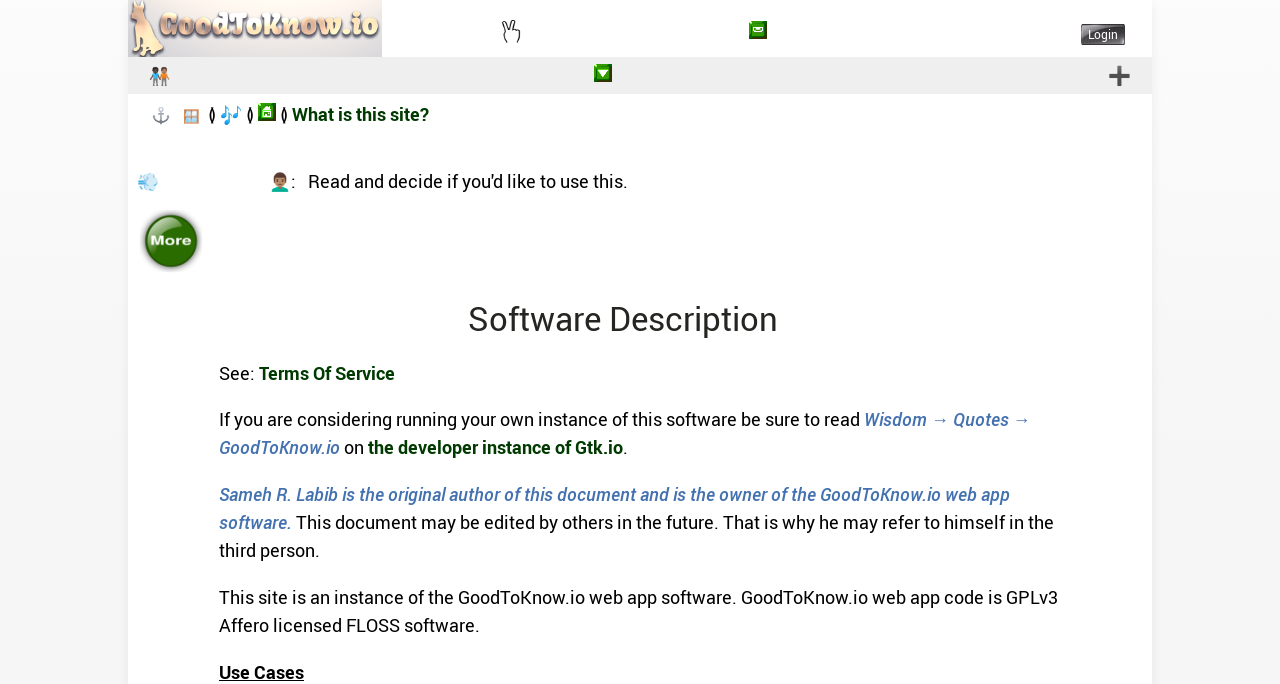What is the license of the GoodToKnow.io web app software?
Using the image as a reference, give an elaborate response to the question.

I found this answer by reading the text 'GoodToKnow.io web app code is GPLv3 Affero licensed FLOSS software.' which explicitly states the license of the software.